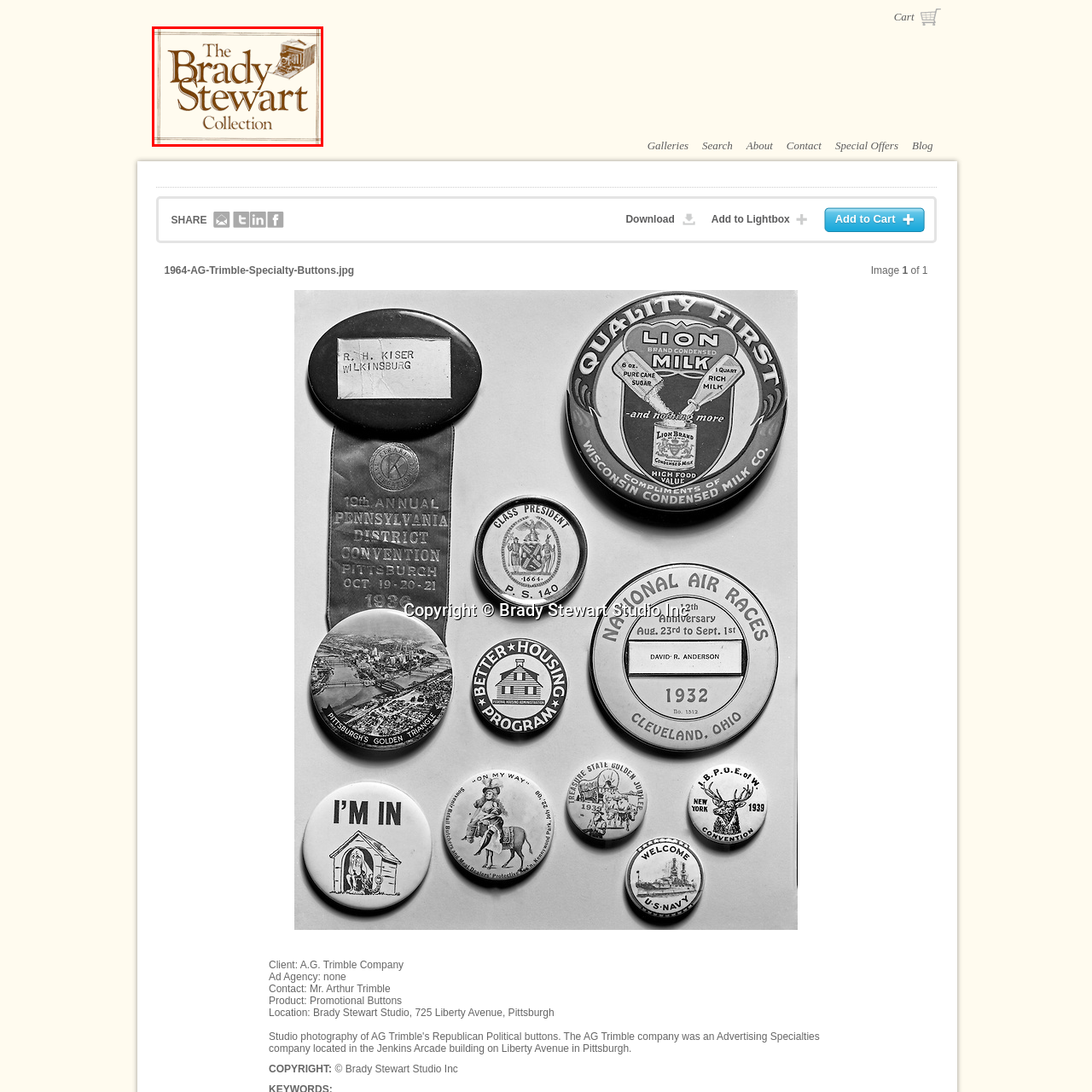Examine the section enclosed by the red box and give a brief answer to the question: What is the likely focus of 'The Brady Stewart Collection'?

Photography and visual arts